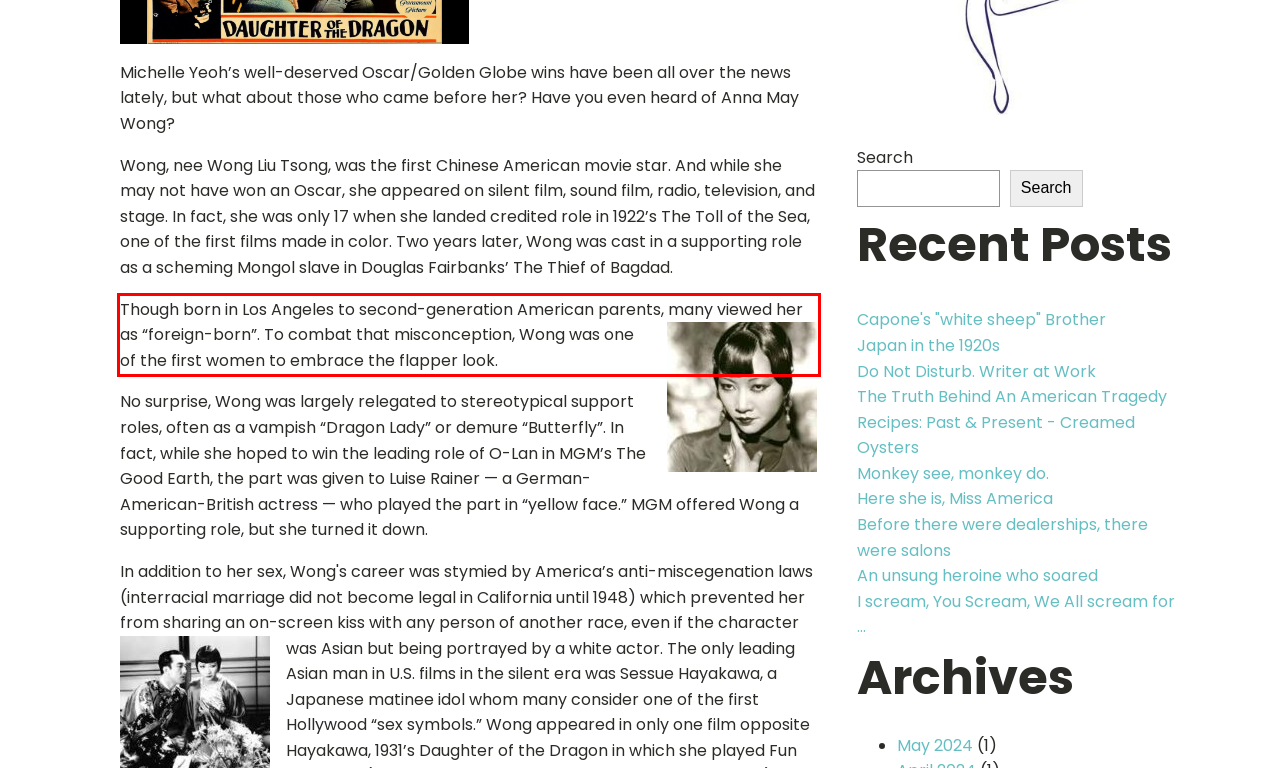Using OCR, extract the text content found within the red bounding box in the given webpage screenshot.

Though born in Los Angeles to second-generation American parents, many viewed her as “foreign-born”. To c ombat that misconception, Wong was one of the first women to embrace the flapper look.